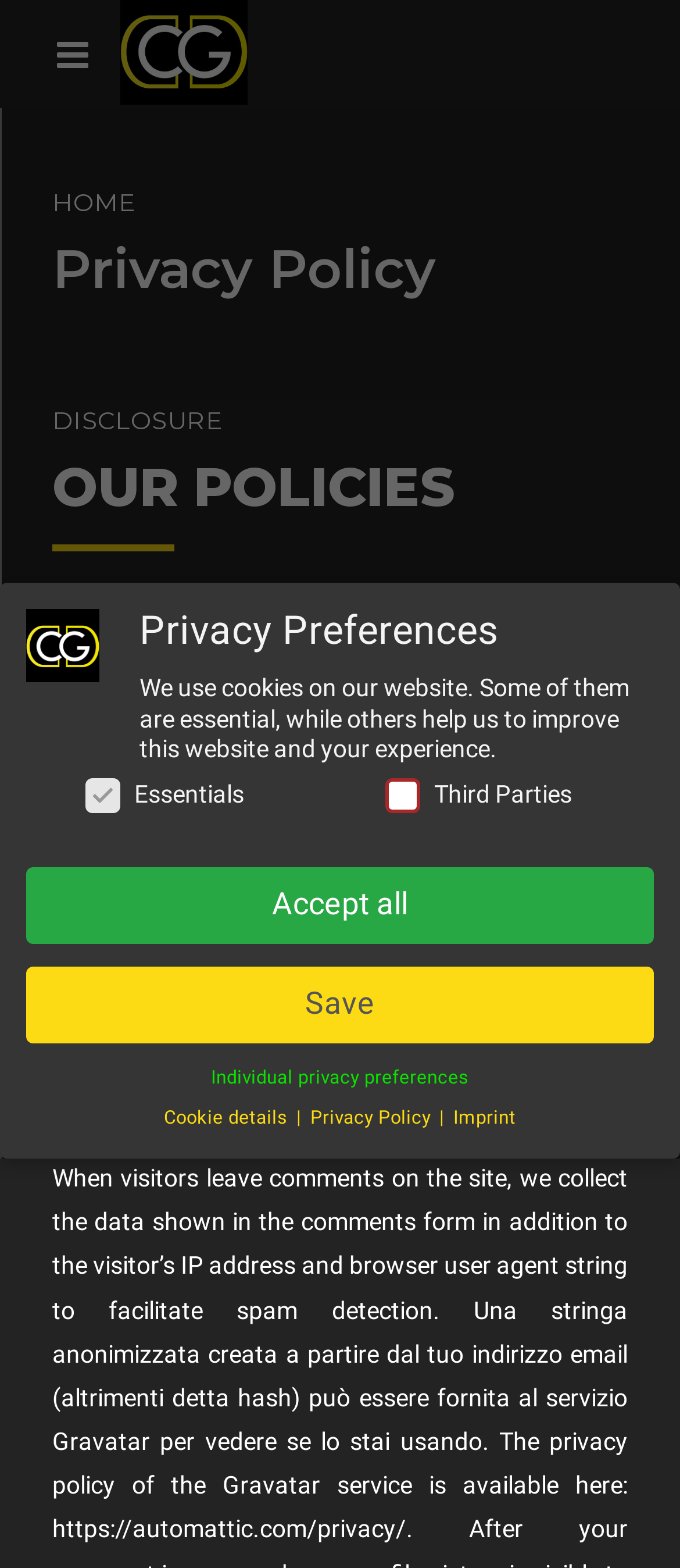Specify the bounding box coordinates of the area to click in order to follow the given instruction: "Click the Accept all button."

[0.038, 0.553, 0.962, 0.602]